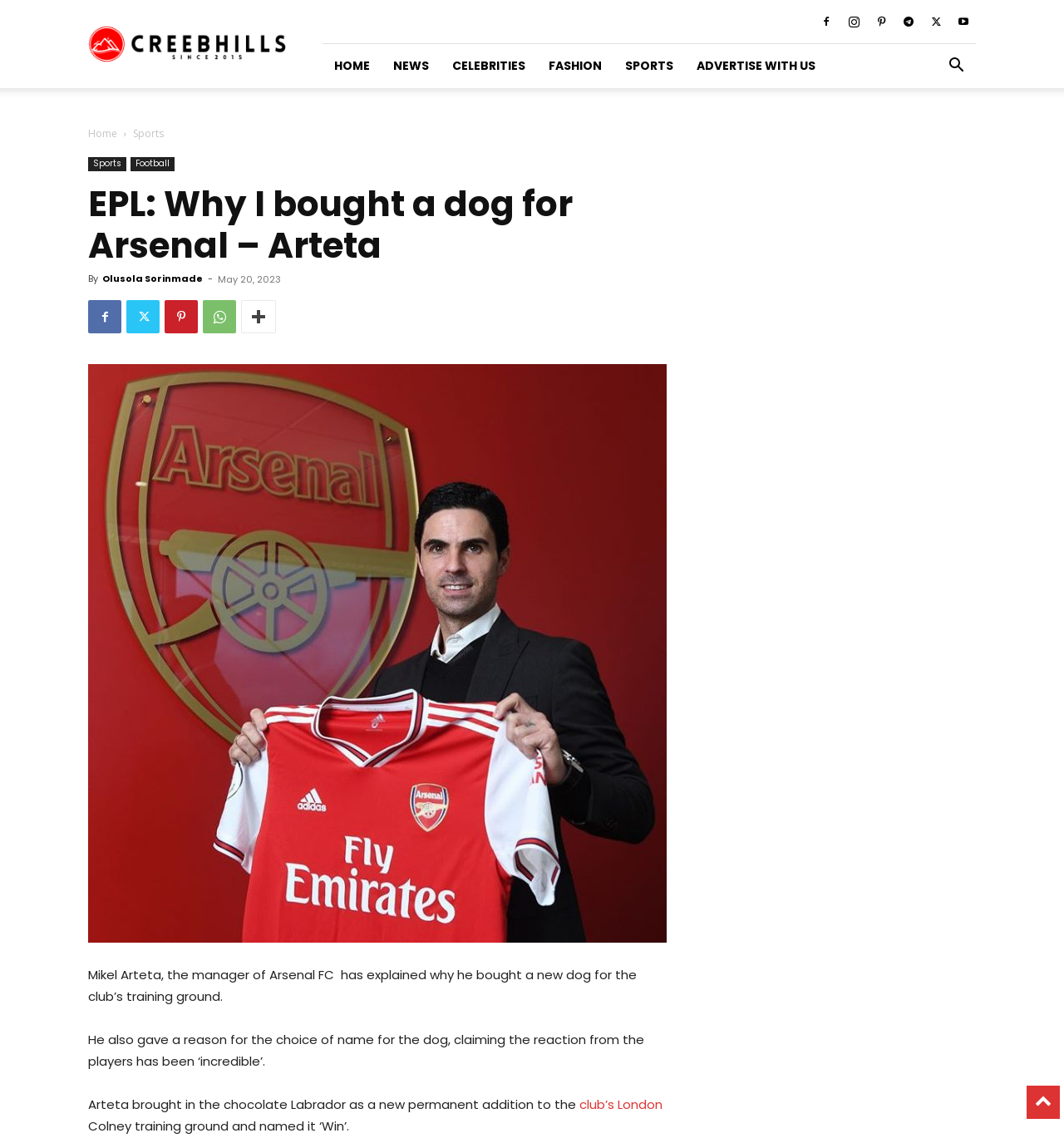Find the bounding box coordinates of the element I should click to carry out the following instruction: "Search for something".

[0.88, 0.052, 0.917, 0.065]